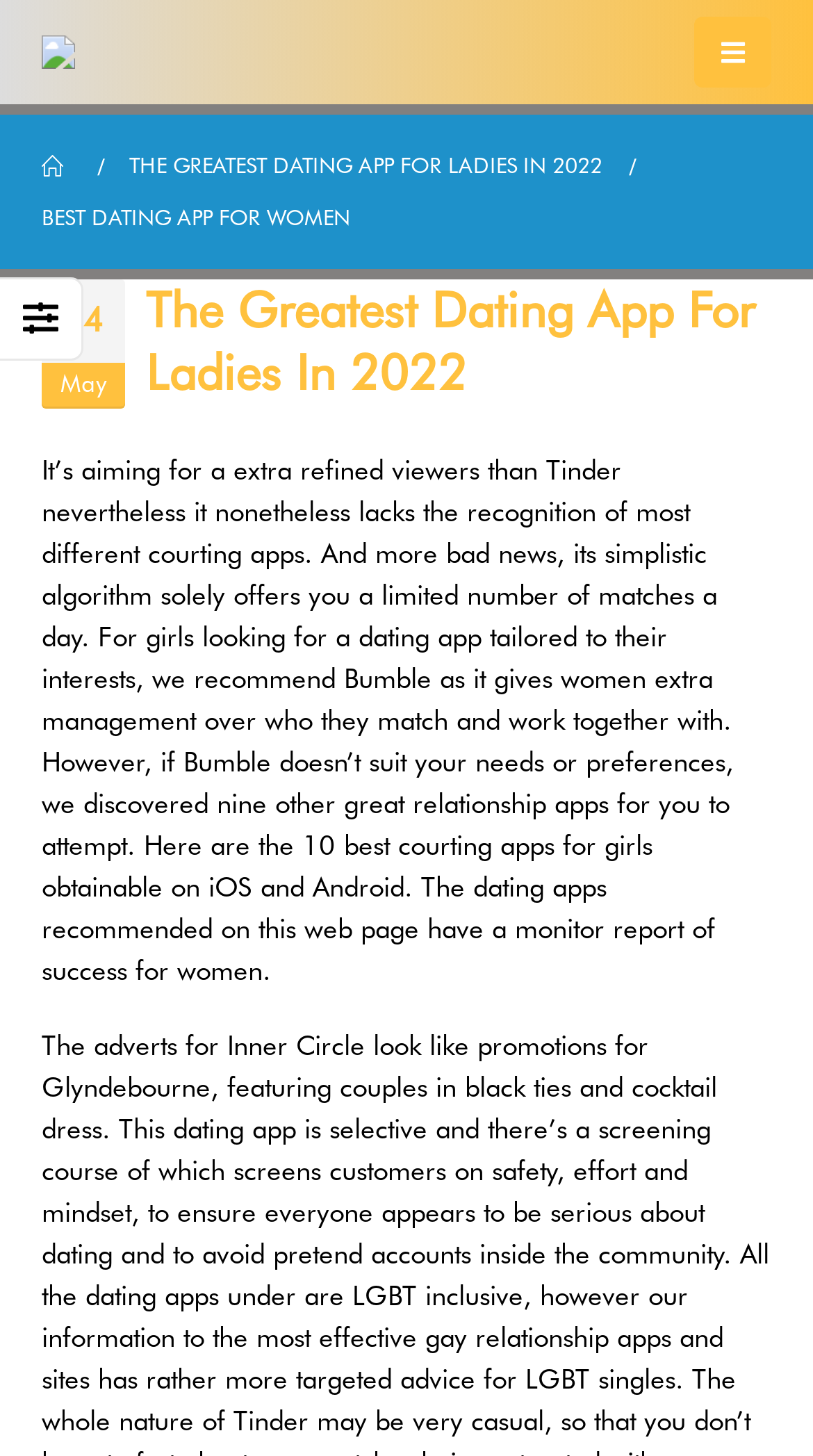What is the date of the article or webpage?
Please respond to the question with a detailed and thorough explanation.

The webpage contains the text '24' and 'May' which suggests that the date of the article or webpage is 24 May.